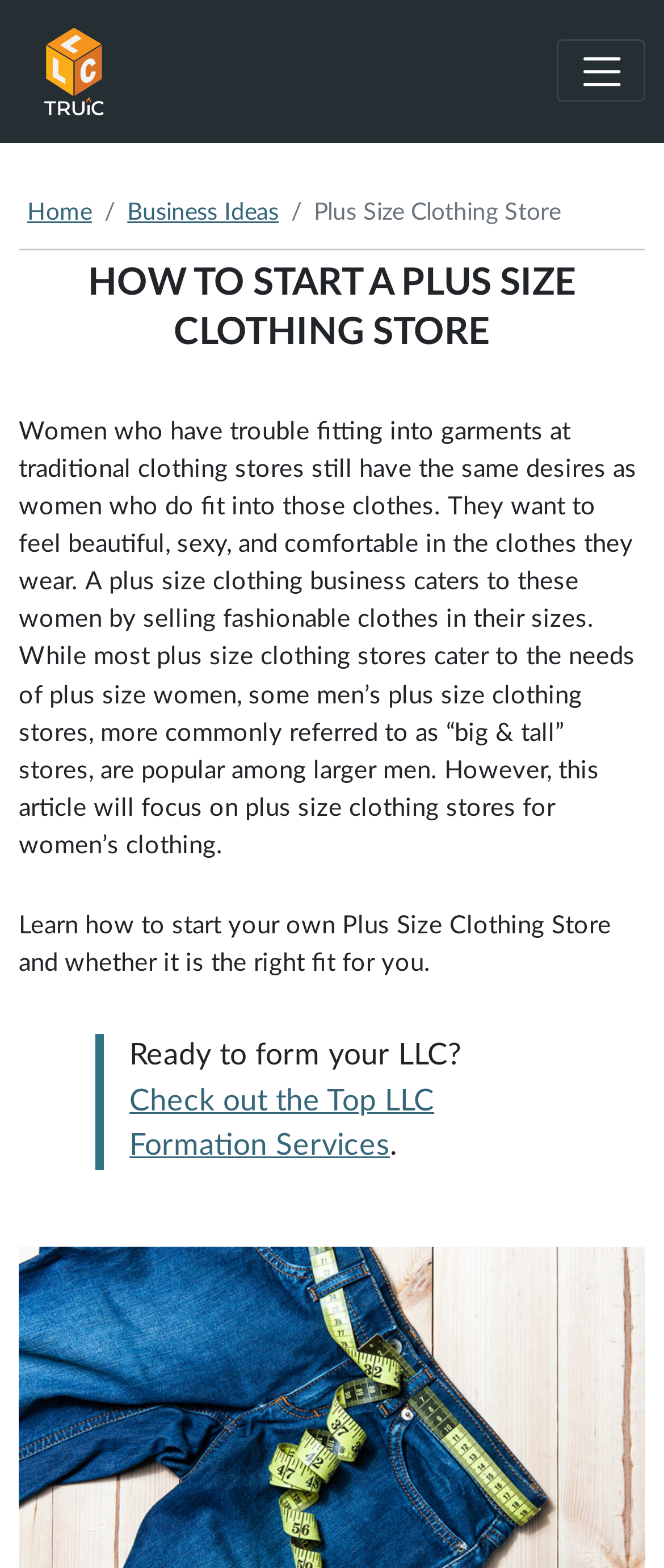What is the next step after learning about starting a plus size clothing store?
Respond to the question with a single word or phrase according to the image.

Forming an LLC